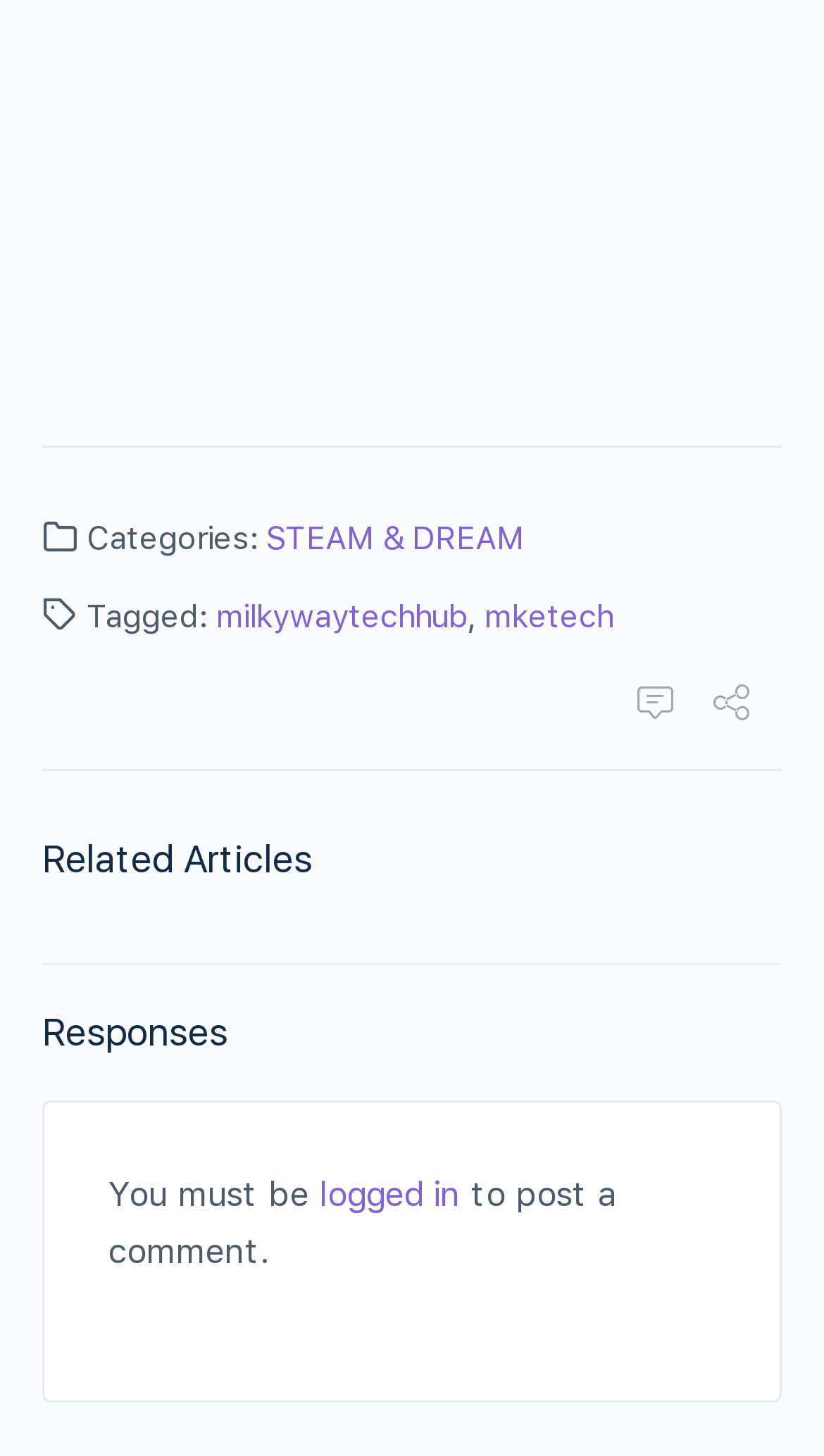Answer the question using only one word or a concise phrase: What is the title of the second section?

Responses